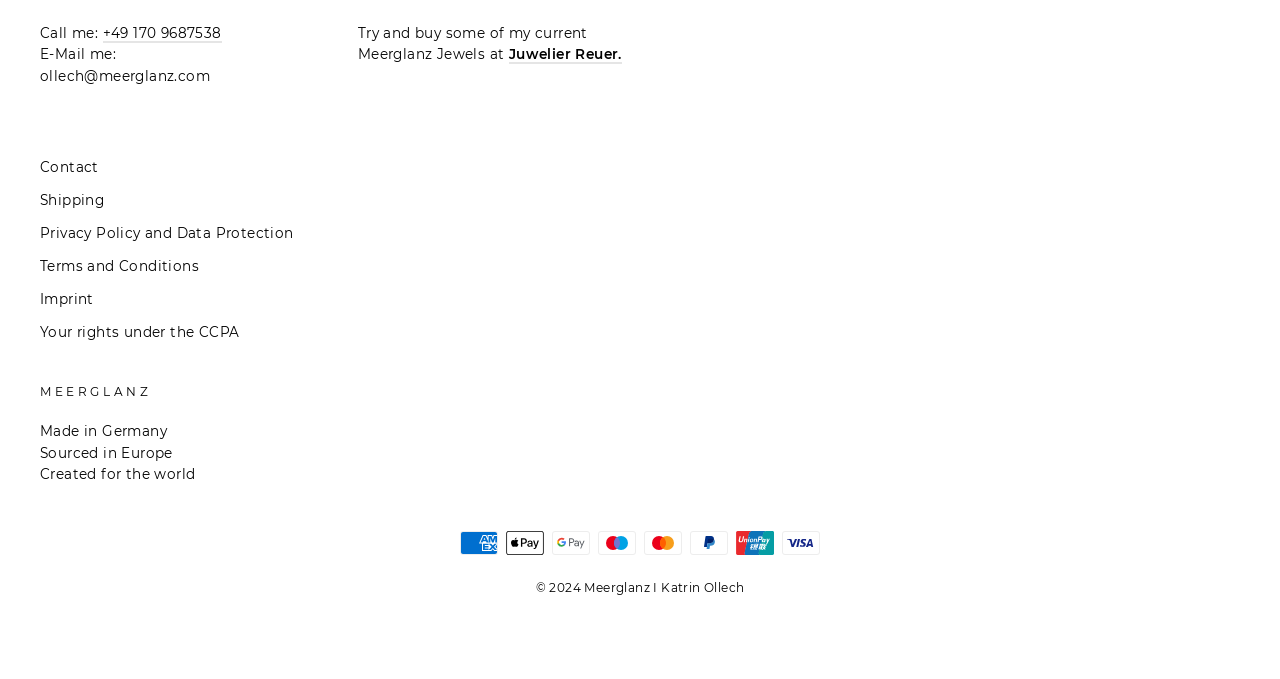What is the phone number to call?
Answer the question with a single word or phrase by looking at the picture.

+49 170 9687538